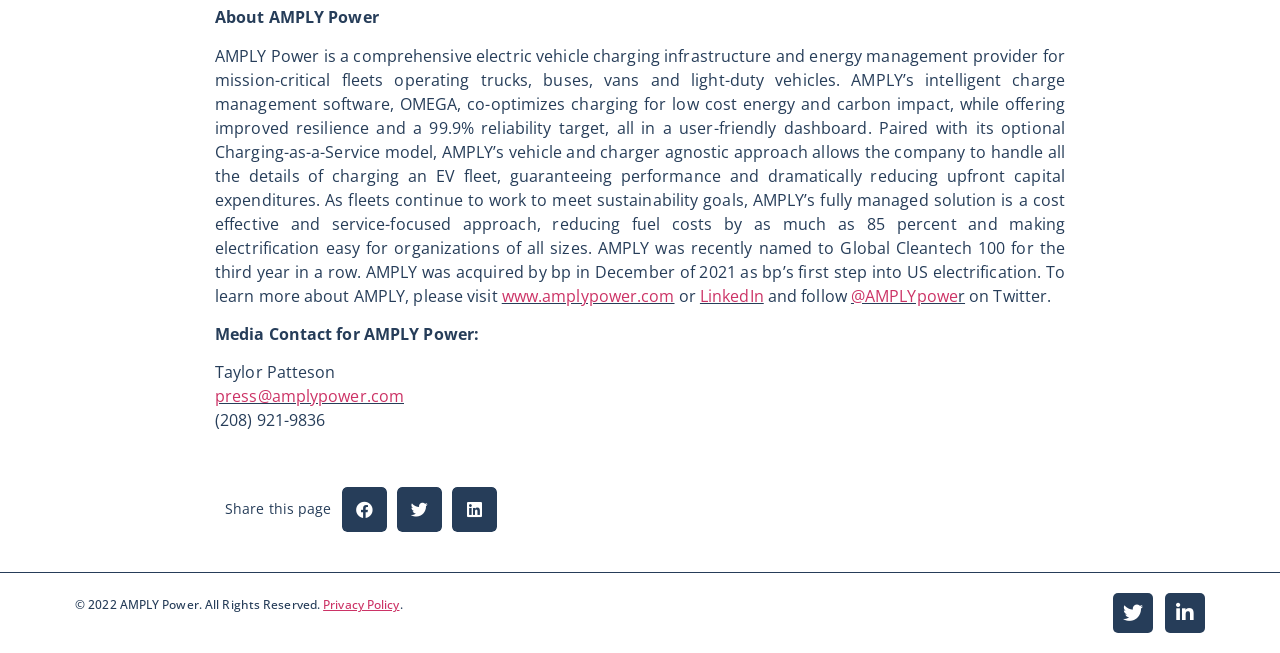Locate the bounding box of the UI element described in the following text: "aria-label="Share on facebook"".

[0.267, 0.745, 0.302, 0.814]